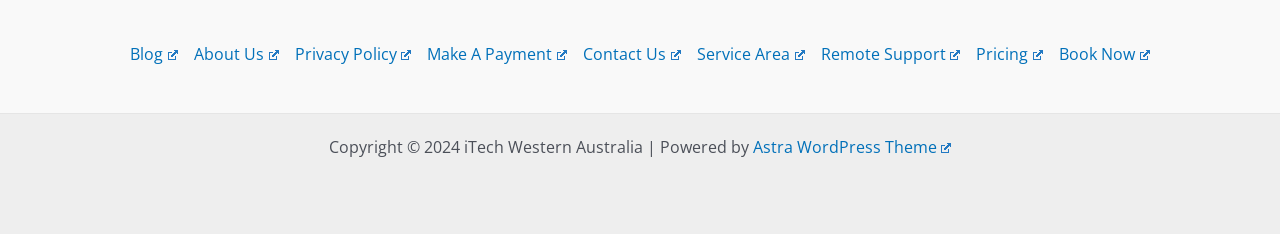Specify the bounding box coordinates of the area that needs to be clicked to achieve the following instruction: "Explore the library's resources by clicking on the 'LIBRARY' heading".

None